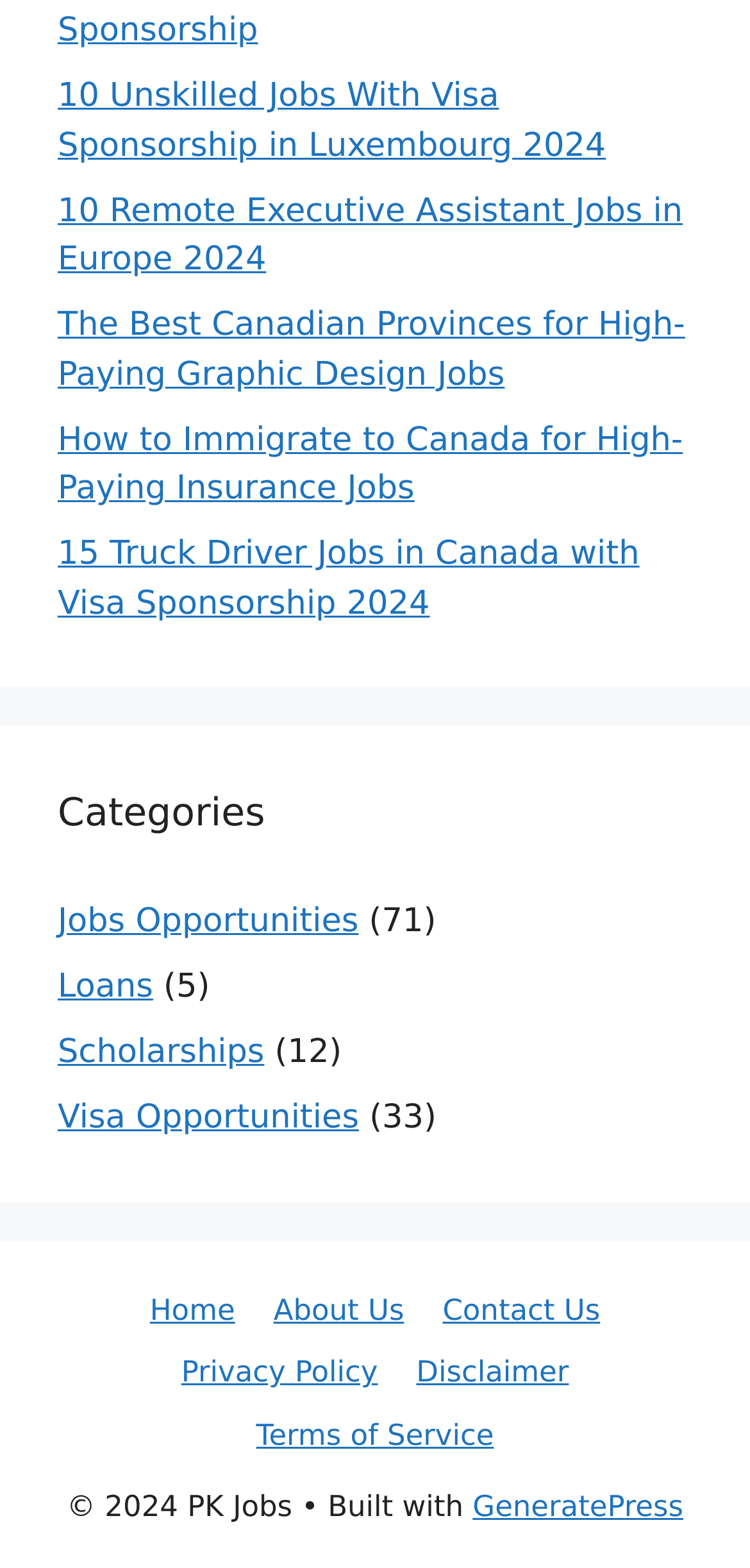How many categories are listed on this webpage?
Based on the image, respond with a single word or phrase.

4